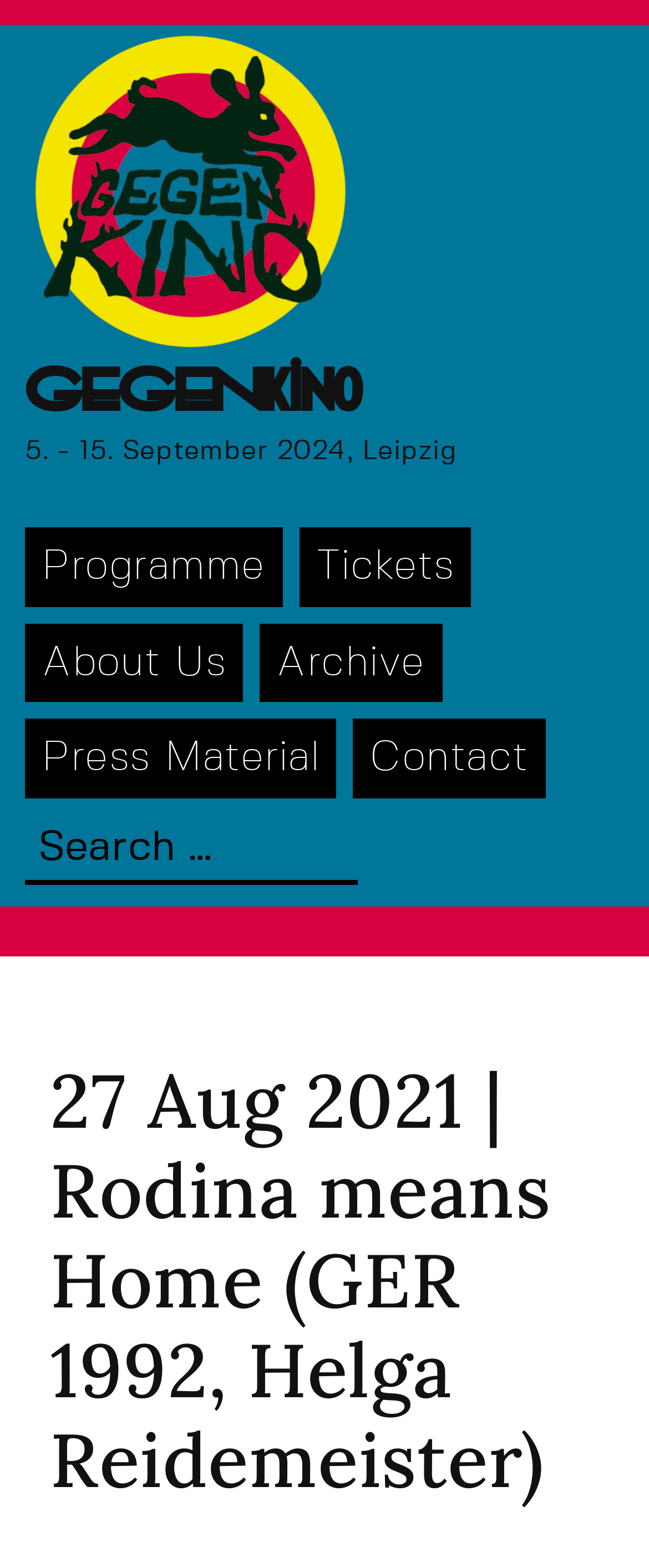How many navigation links are there?
Please provide a single word or phrase as the answer based on the screenshot.

6